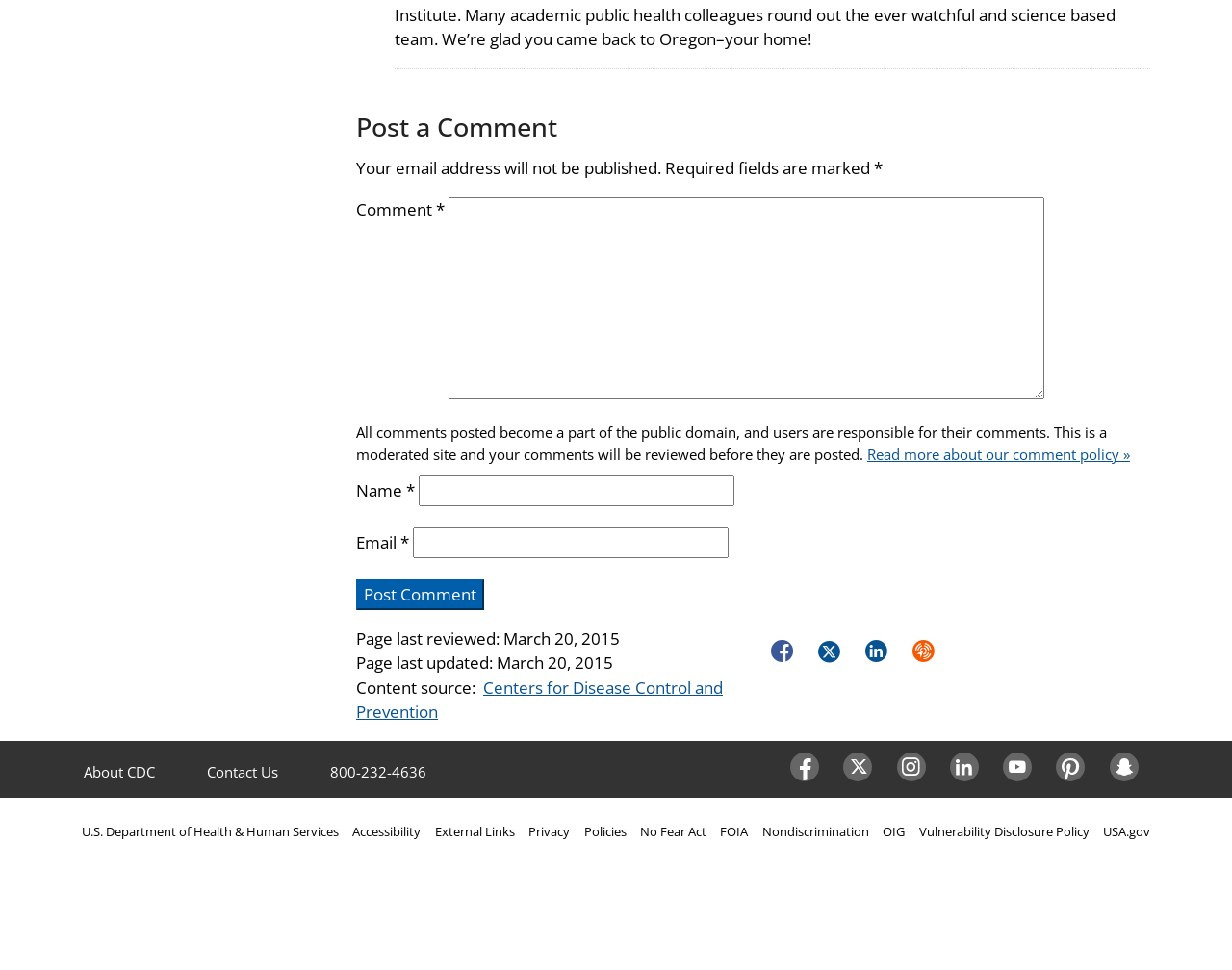What is the purpose of this webpage?
Refer to the image and respond with a one-word or short-phrase answer.

Commenting